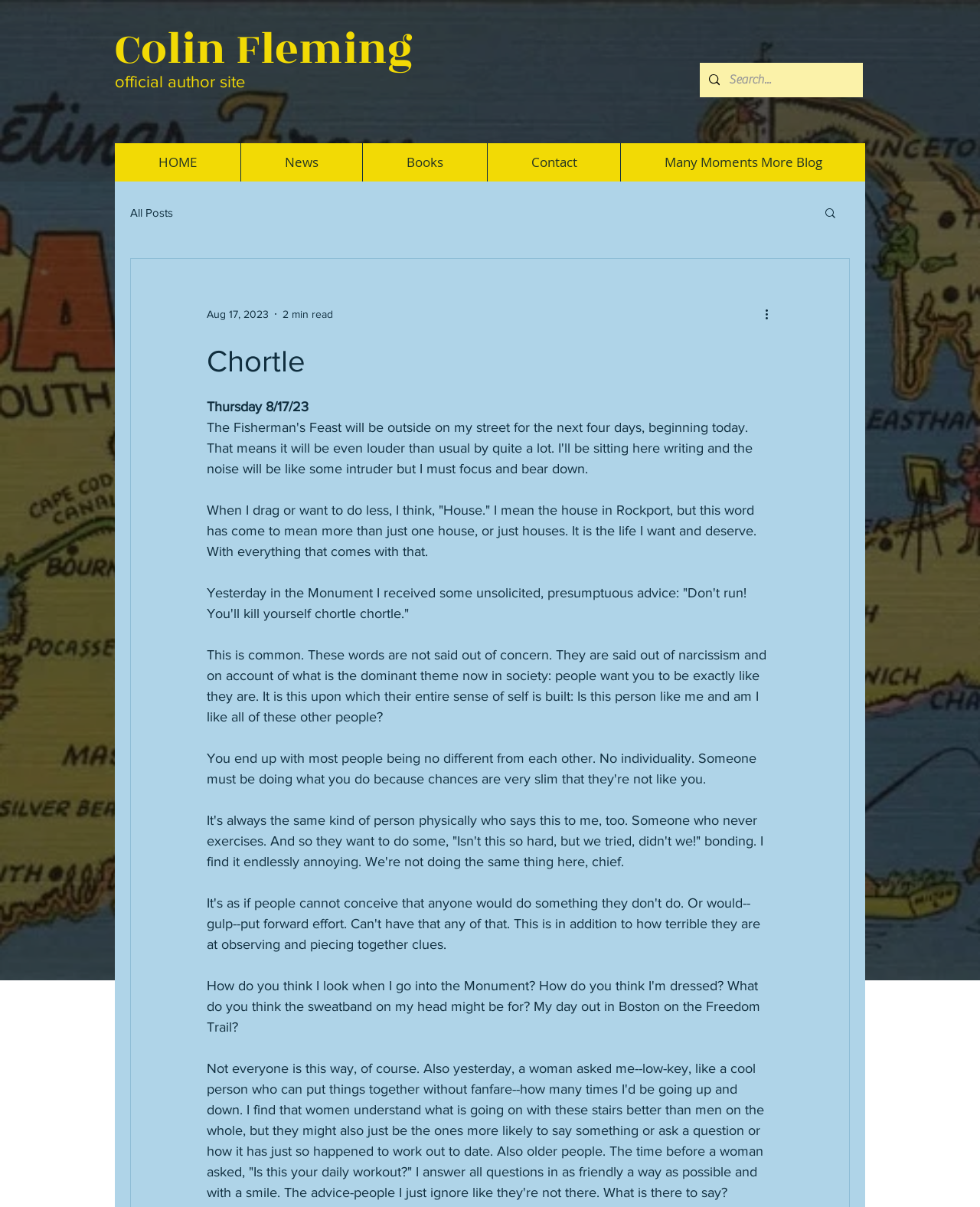What is the author's name?
Based on the image, give a concise answer in the form of a single word or short phrase.

Colin Fleming